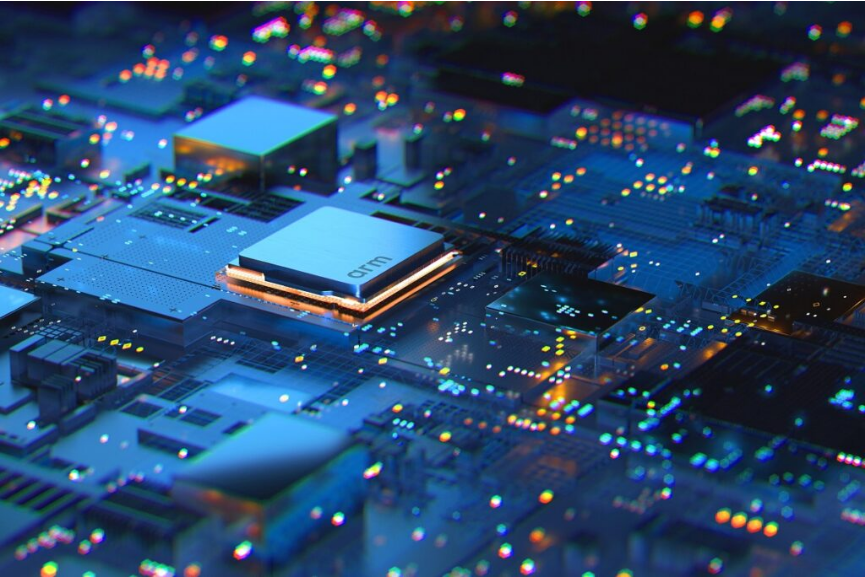Describe all the elements visible in the image meticulously.

The image depicts a close-up view of a microchip and surrounding circuit board components, demonstrating a striking interplay of light and color. At the center, the prominent chip labeled "arm" is illuminated, showcasing its significance in the design. Surrounding it, various metallic and silicon structures create a complex, layered landscape, reflecting a vibrant array of blue and green hues, evoking a sense of advanced technology and innovation. This visual representation aligns with the recent announcement of the Semiconductor Education Alliance by Arm, aimed at addressing the global tech talent shortage in the semiconductor field. The intricate details of the circuitry not only highlight the sophistication of semiconductor technology but also emphasize the collaborative effort to enhance skills in this critical industry.